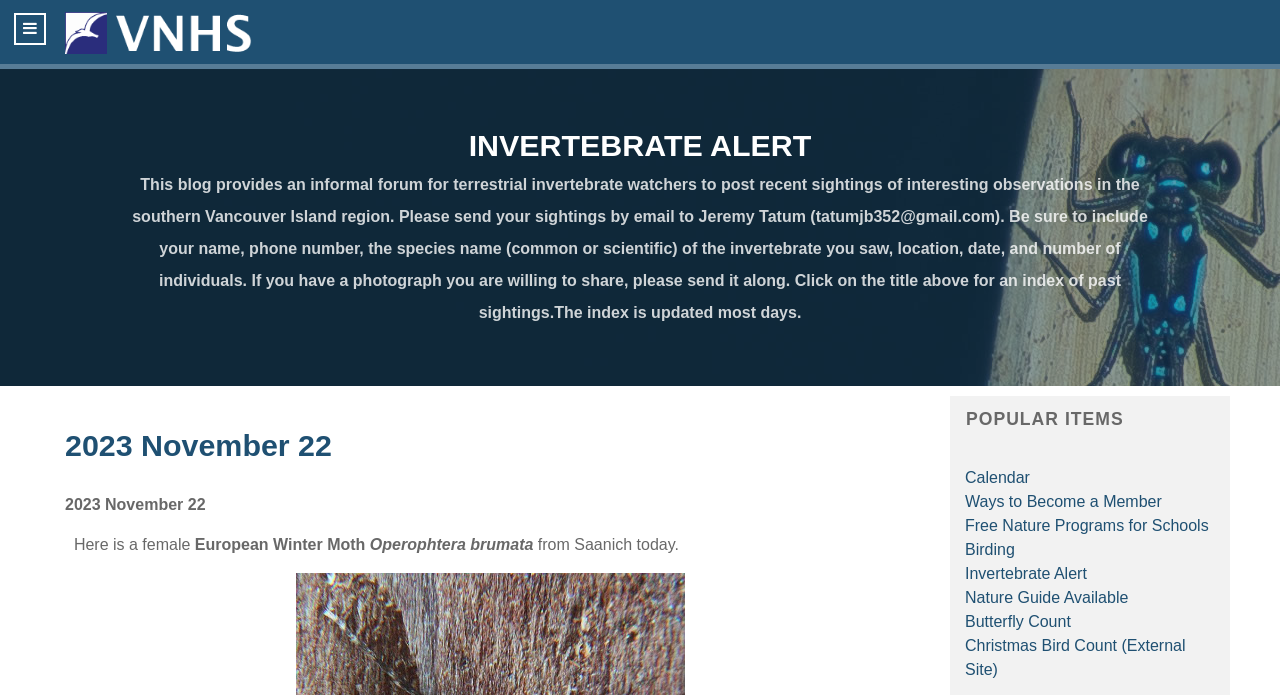What is the purpose of this blog? Observe the screenshot and provide a one-word or short phrase answer.

To post recent sightings of invertebrates